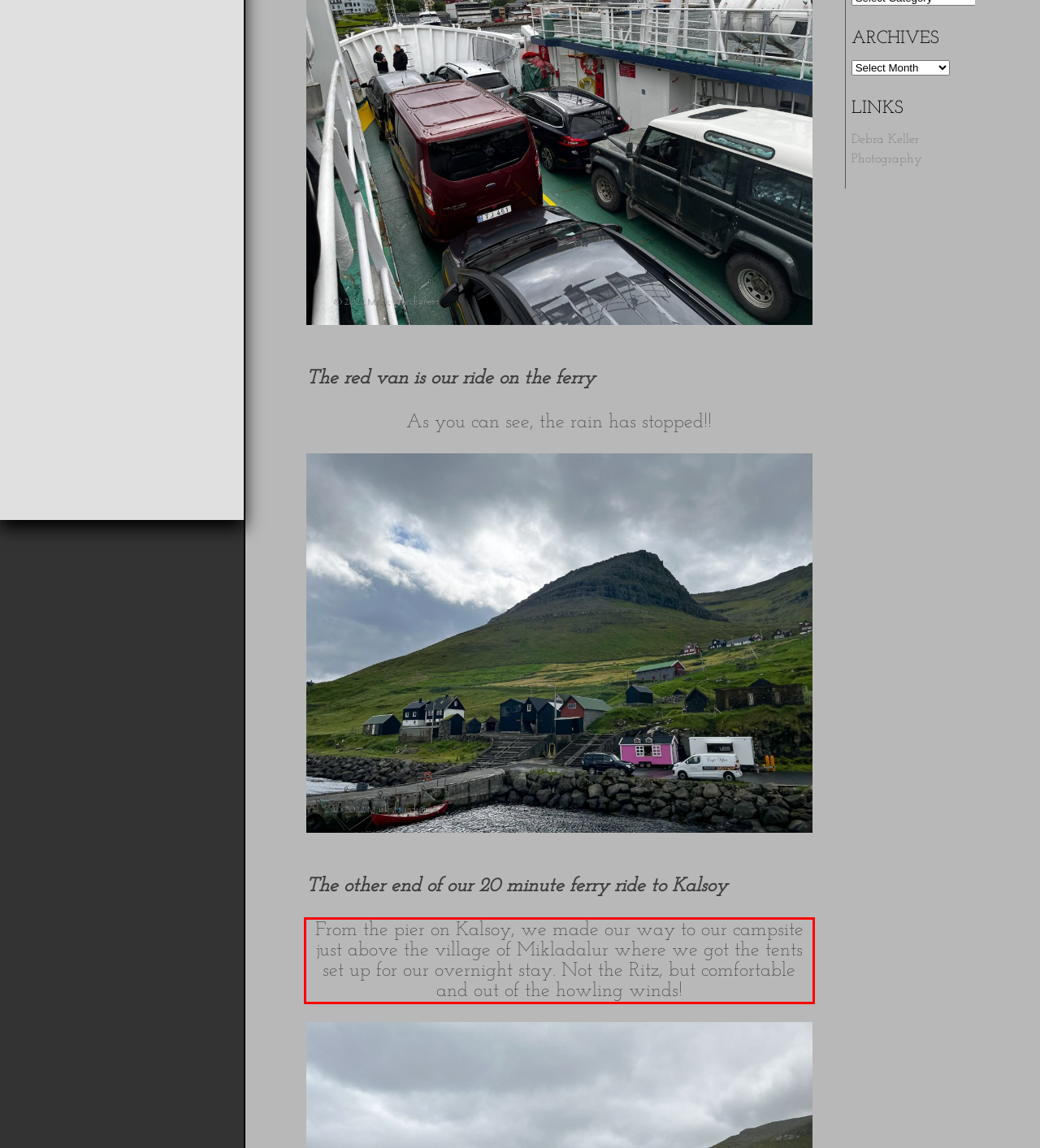The screenshot provided shows a webpage with a red bounding box. Apply OCR to the text within this red bounding box and provide the extracted content.

From the pier on Kalsoy, we made our way to our campsite just above the village of Mikladalur where we got the tents set up for our overnight stay. Not the Ritz, but comfortable and out of the howling winds!